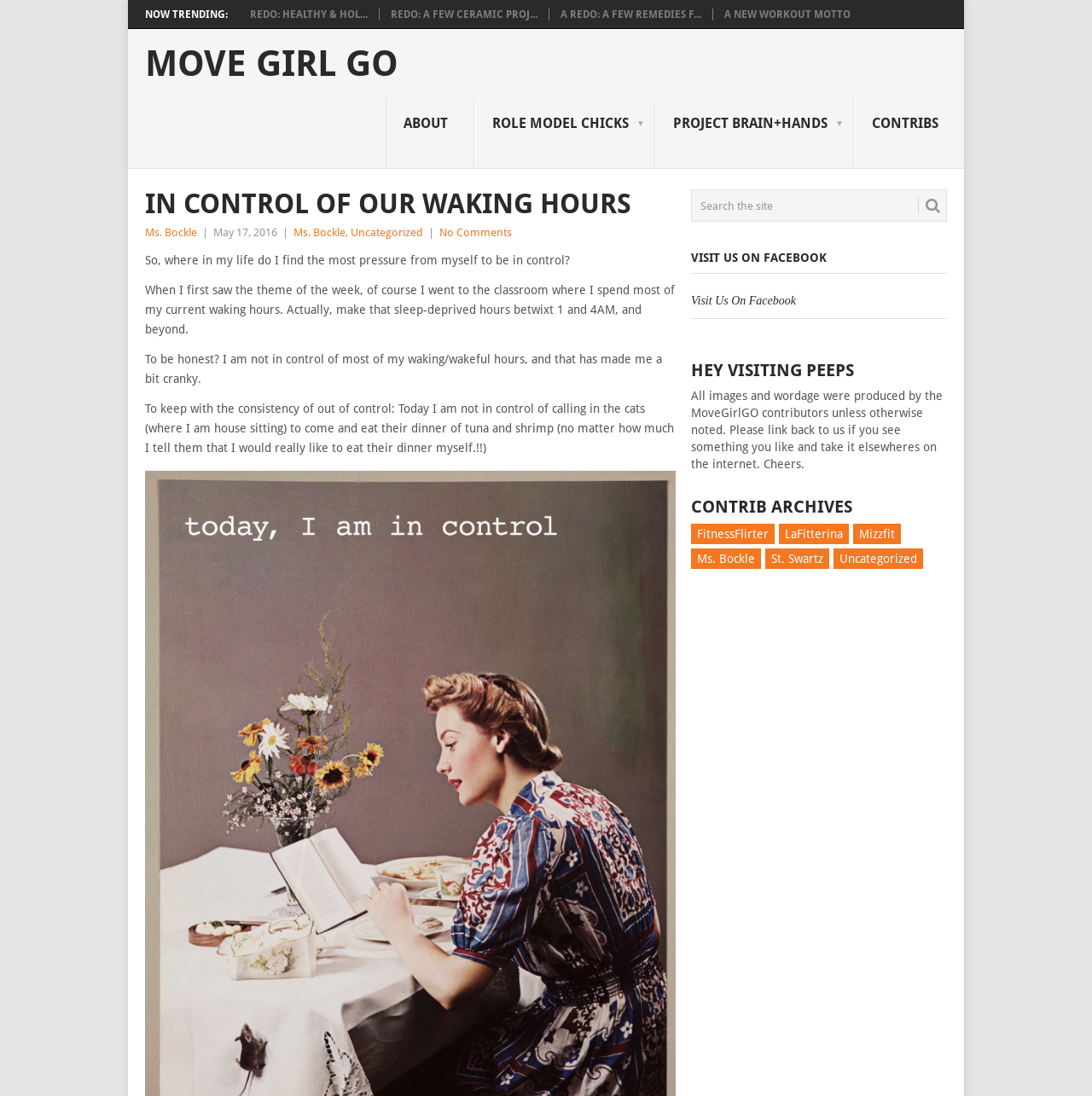Identify the bounding box coordinates of the clickable region necessary to fulfill the following instruction: "Search the site". The bounding box coordinates should be four float numbers between 0 and 1, i.e., [left, top, right, bottom].

[0.633, 0.173, 0.867, 0.203]